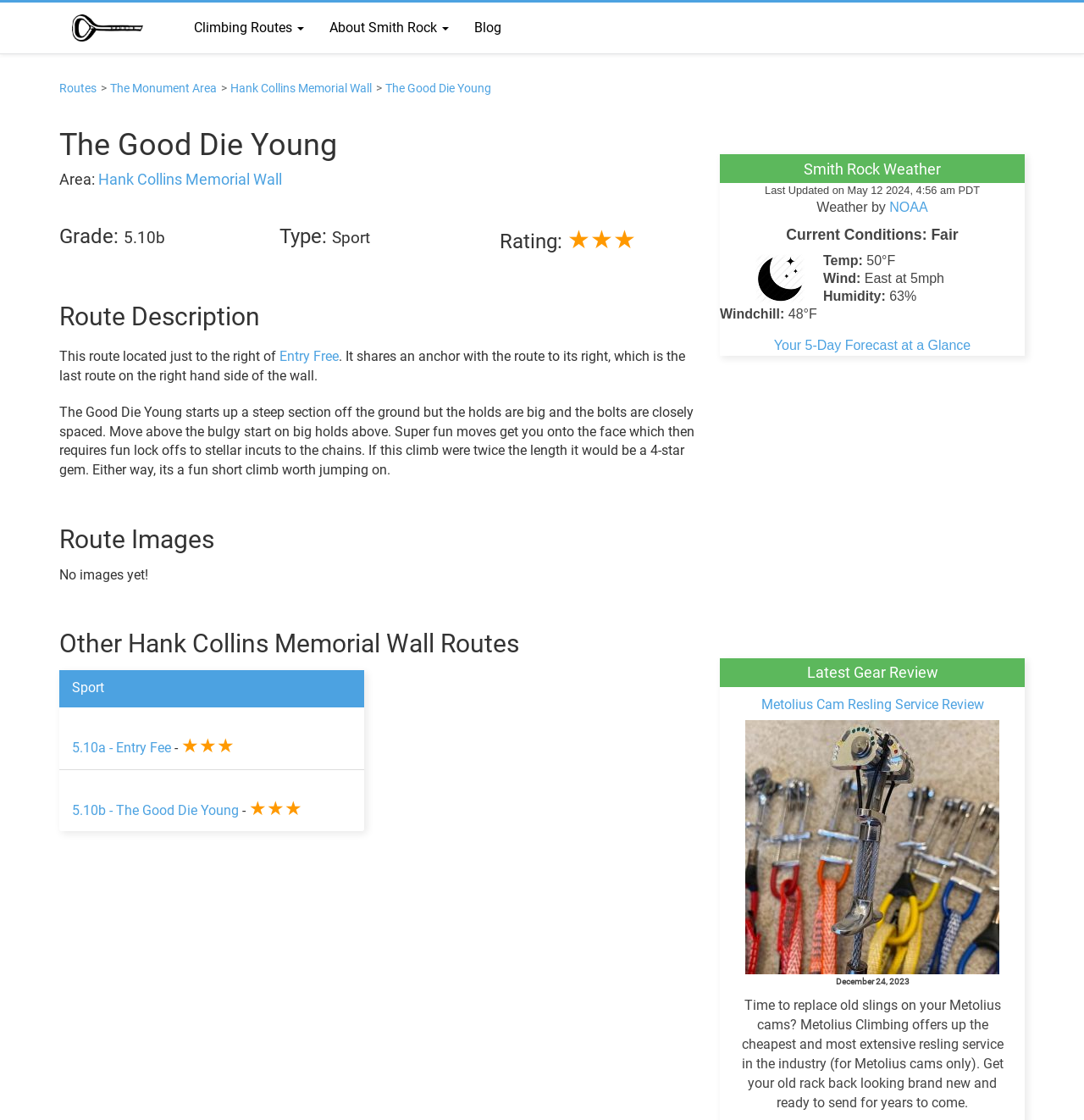What is the main heading of this webpage? Please extract and provide it.

The Good Die Young